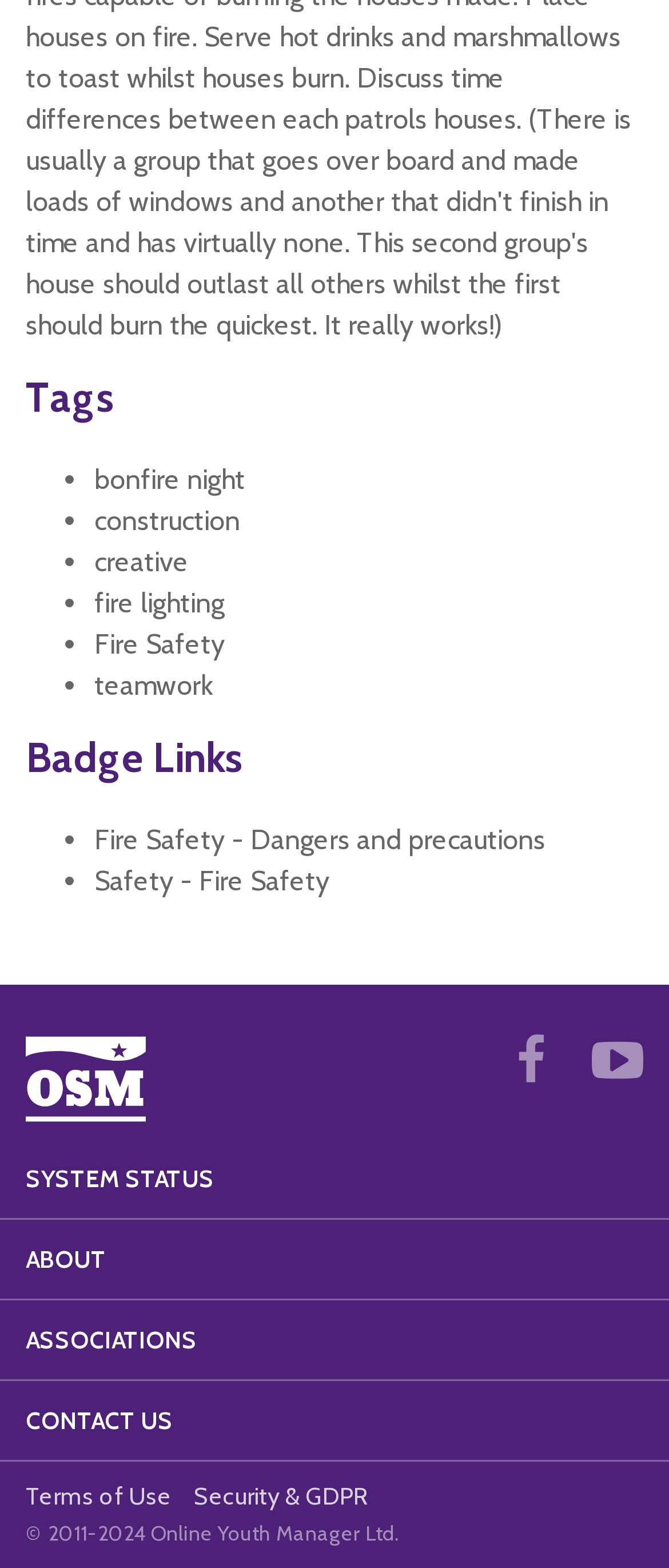How many social media links are there in the footer section?
From the screenshot, provide a brief answer in one word or phrase.

2